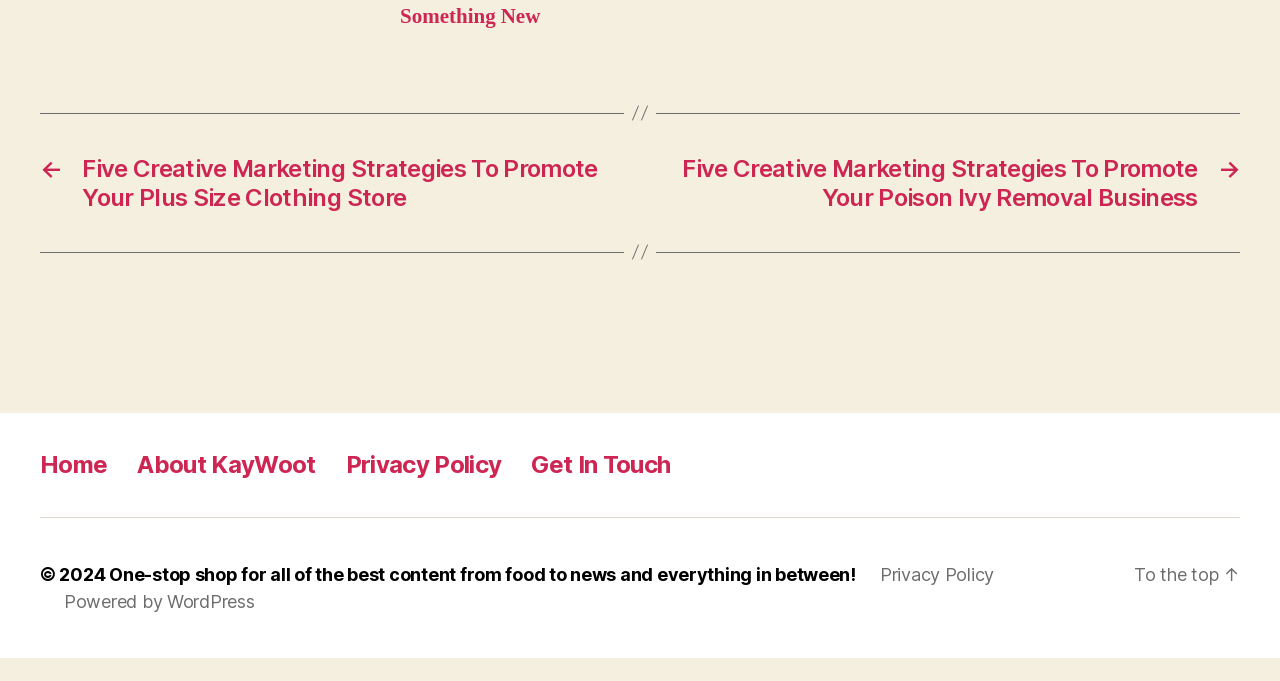What is the copyright year mentioned on the webpage?
Please ensure your answer to the question is detailed and covers all necessary aspects.

The copyright year is mentioned at the bottom of the webpage, specifically in the contentinfo section, as '© 2024'. This indicates that the website's content is copyrighted and protected by law.